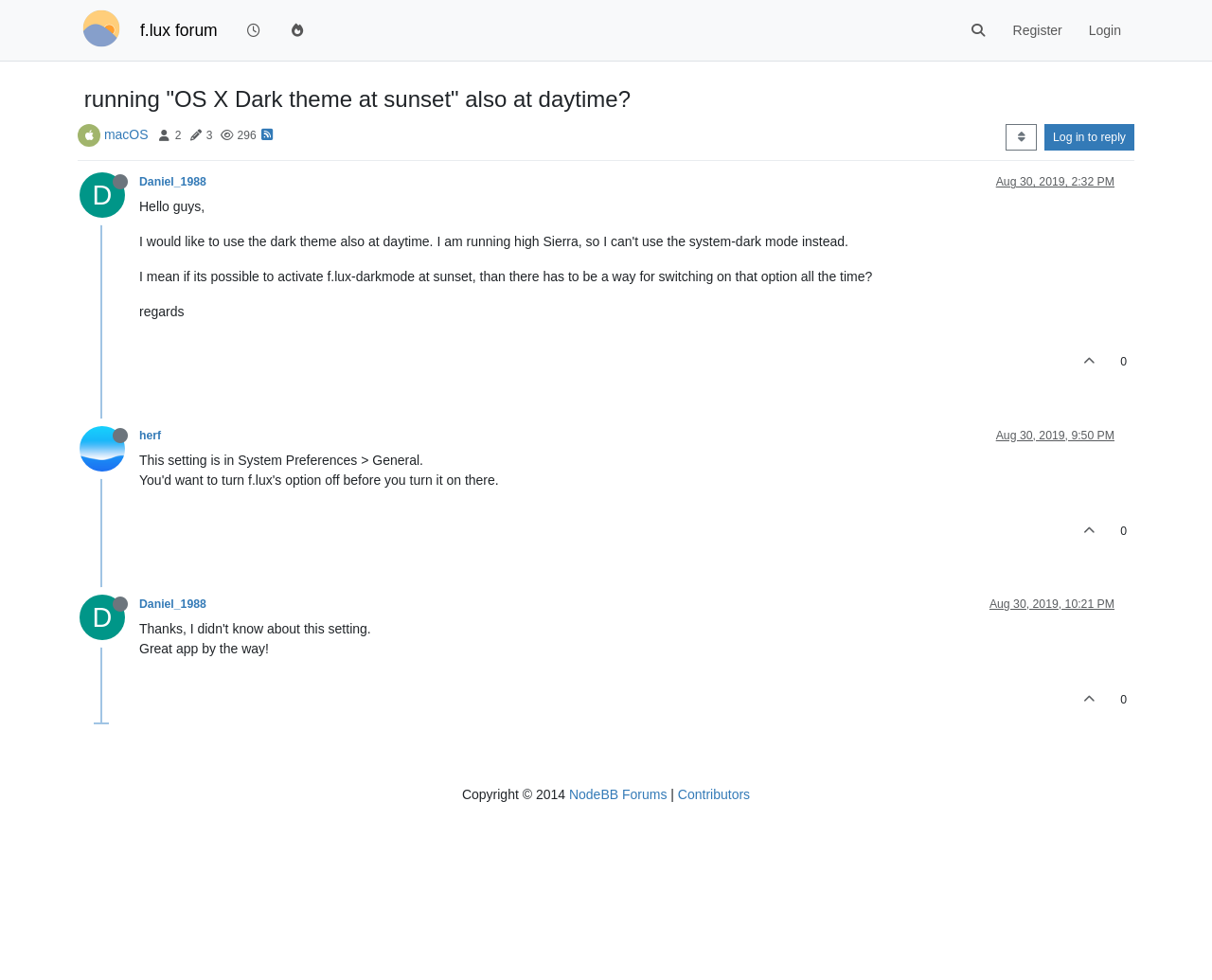Determine the bounding box coordinates of the UI element that matches the following description: "Log in to reply". The coordinates should be four float numbers between 0 and 1 in the format [left, top, right, bottom].

[0.862, 0.127, 0.936, 0.154]